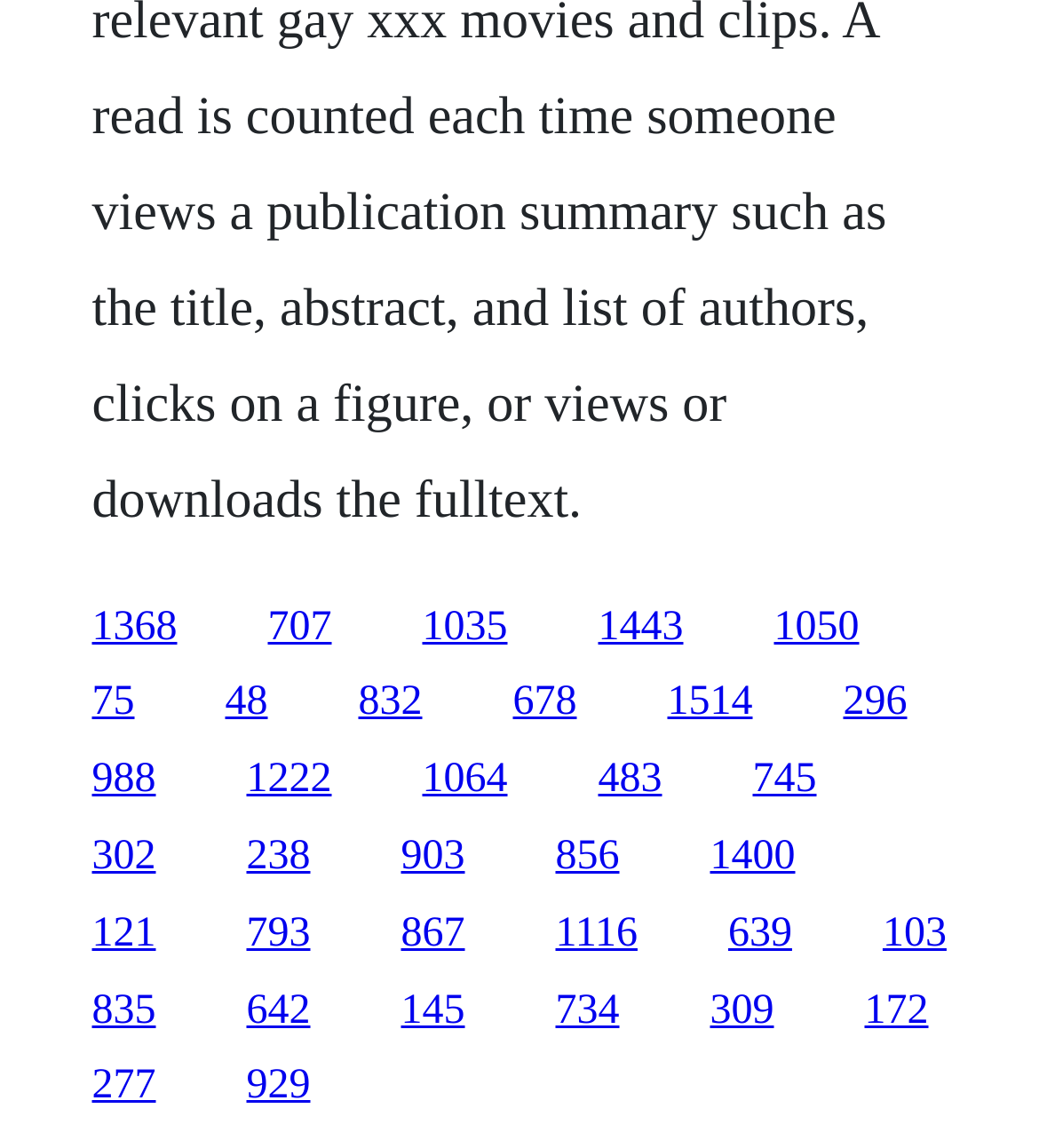Identify the bounding box coordinates of the area that should be clicked in order to complete the given instruction: "click the link at the top-left corner". The bounding box coordinates should be four float numbers between 0 and 1, i.e., [left, top, right, bottom].

[0.088, 0.593, 0.129, 0.632]